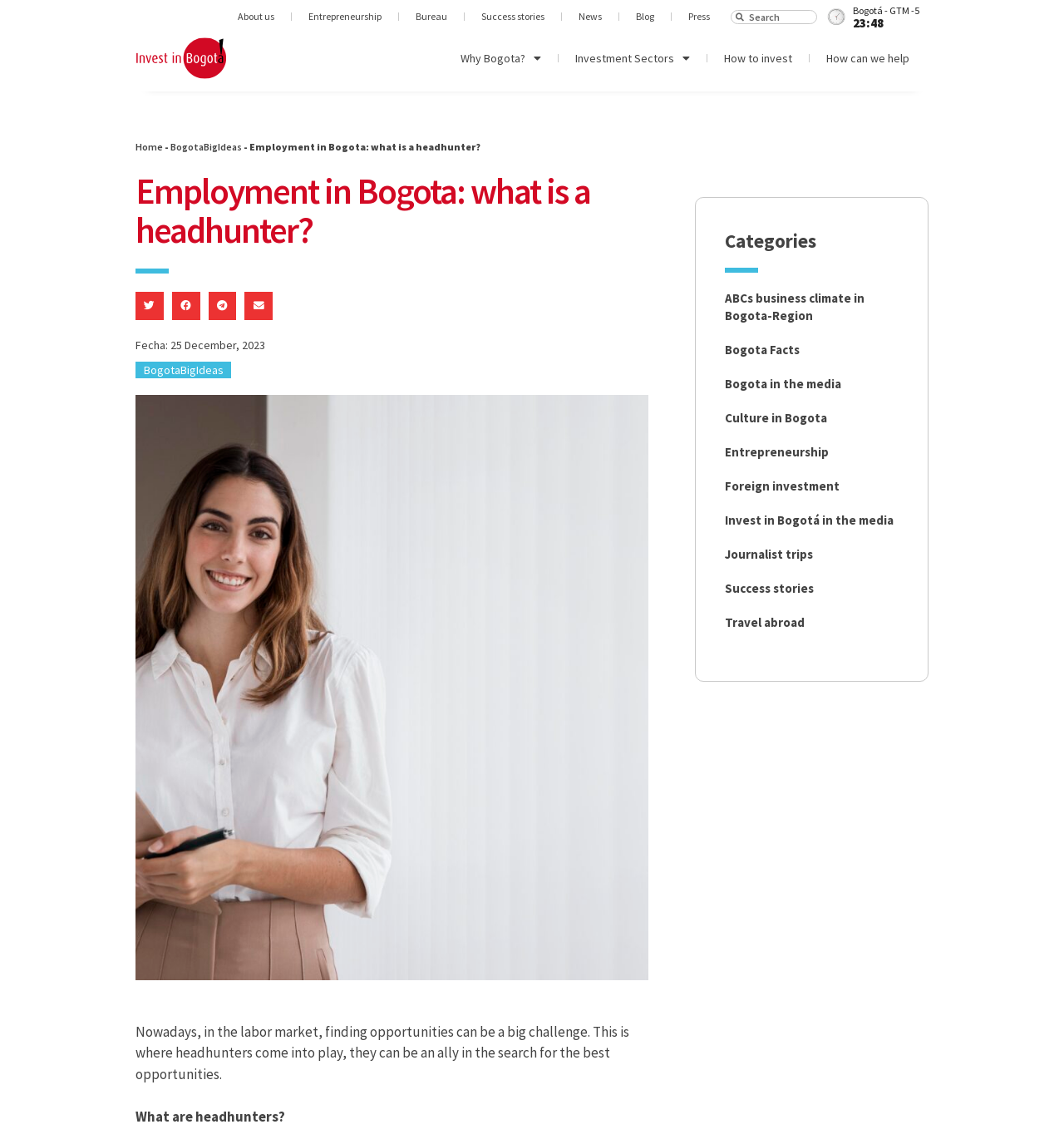Please find the bounding box for the UI component described as follows: "BogotaBigIdeas".

[0.135, 0.317, 0.21, 0.33]